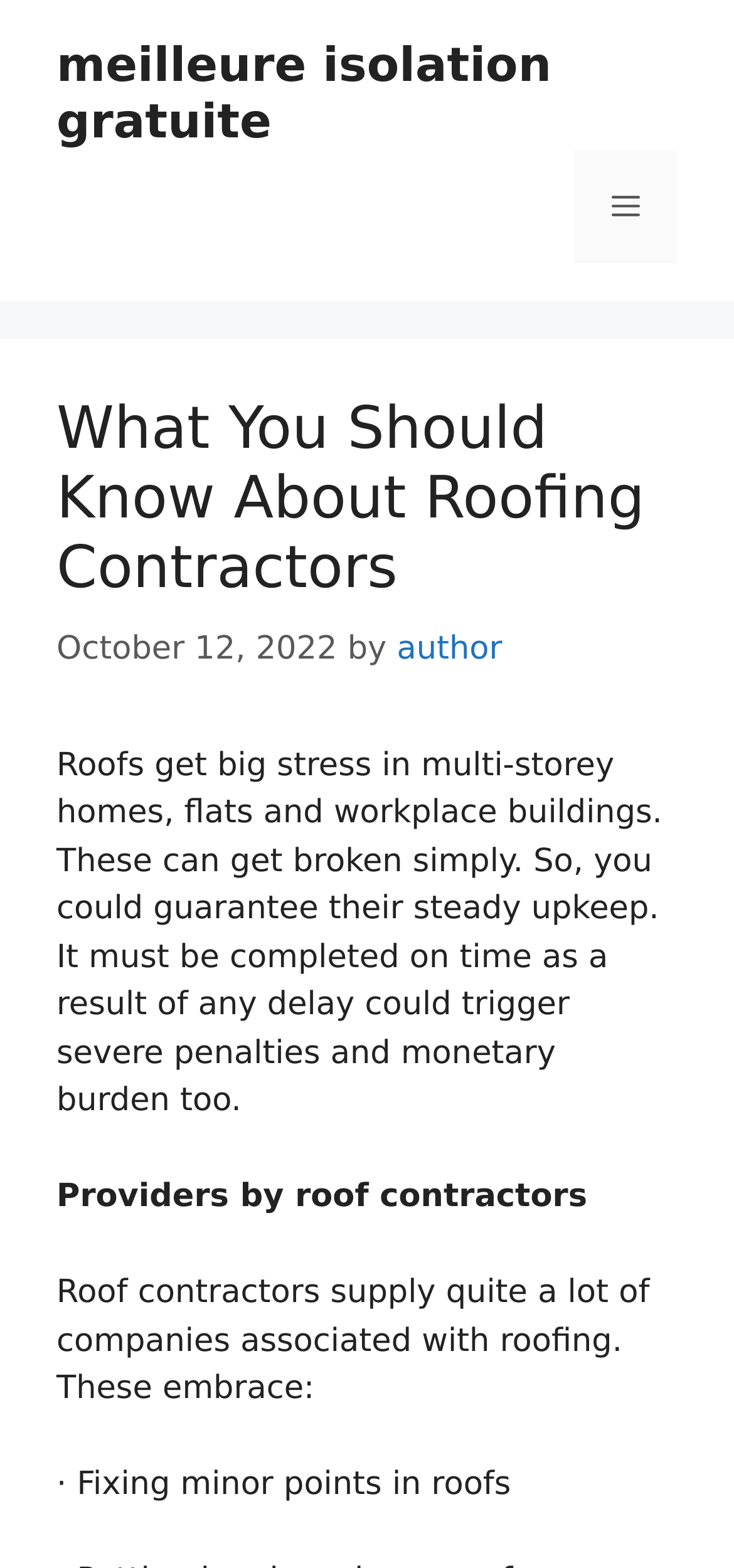Identify and provide the text of the main header on the webpage.

What You Should Know About Roofing Contractors